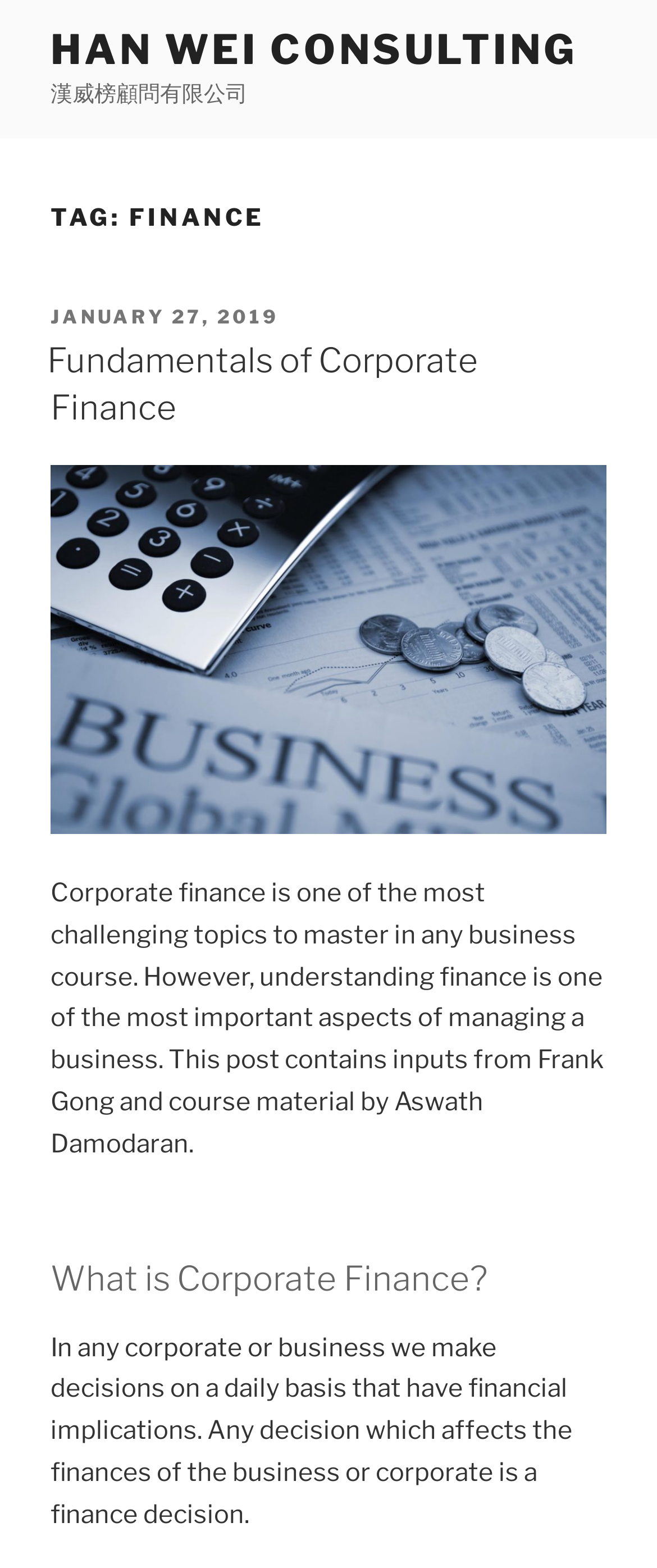What is the main idea of the first post?
Look at the image and respond with a one-word or short phrase answer.

Importance of understanding finance in business